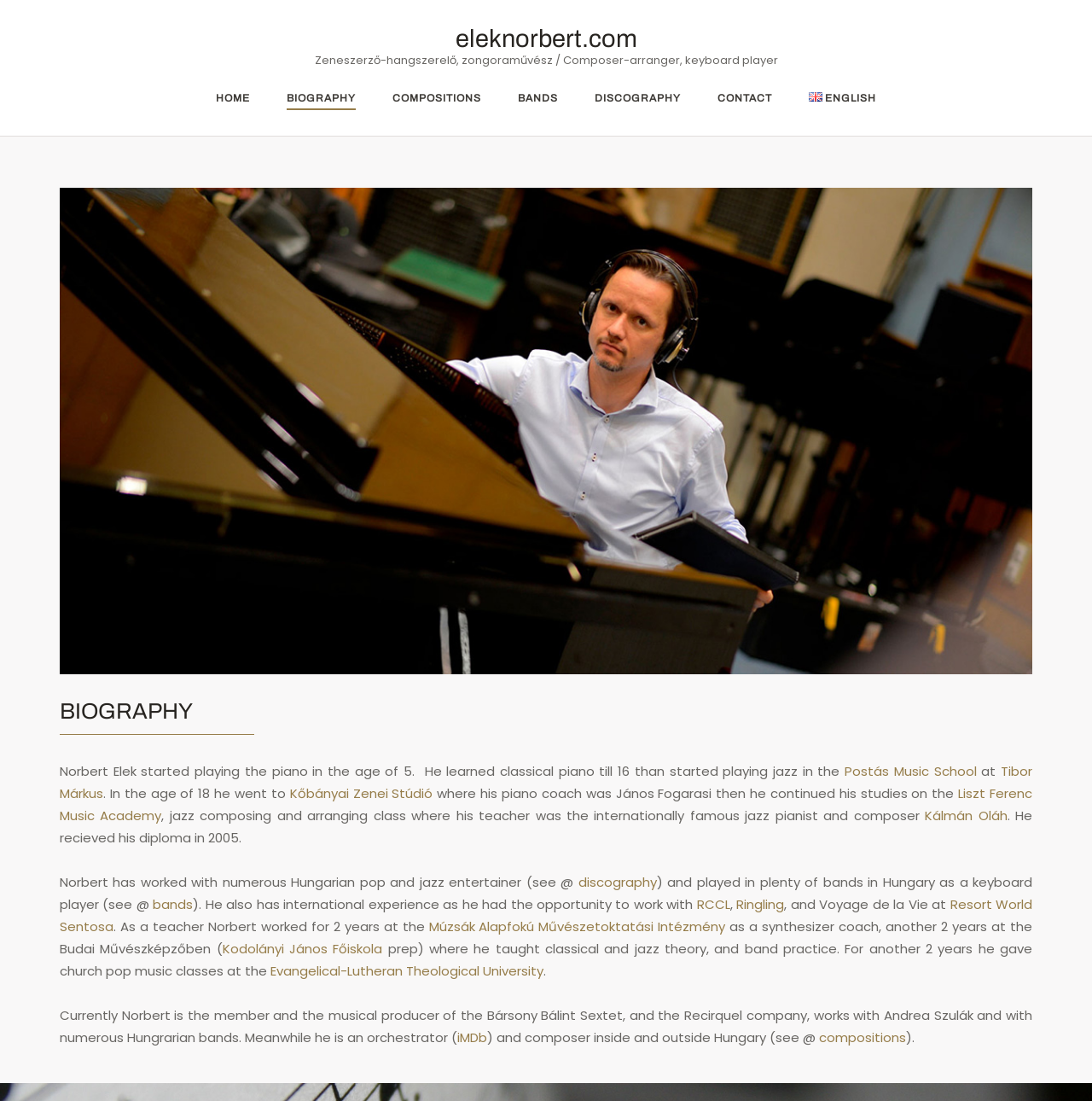Please identify the bounding box coordinates of the element's region that needs to be clicked to fulfill the following instruction: "Learn more about the compositions of Norbert Elek". The bounding box coordinates should consist of four float numbers between 0 and 1, i.e., [left, top, right, bottom].

[0.75, 0.934, 0.83, 0.951]